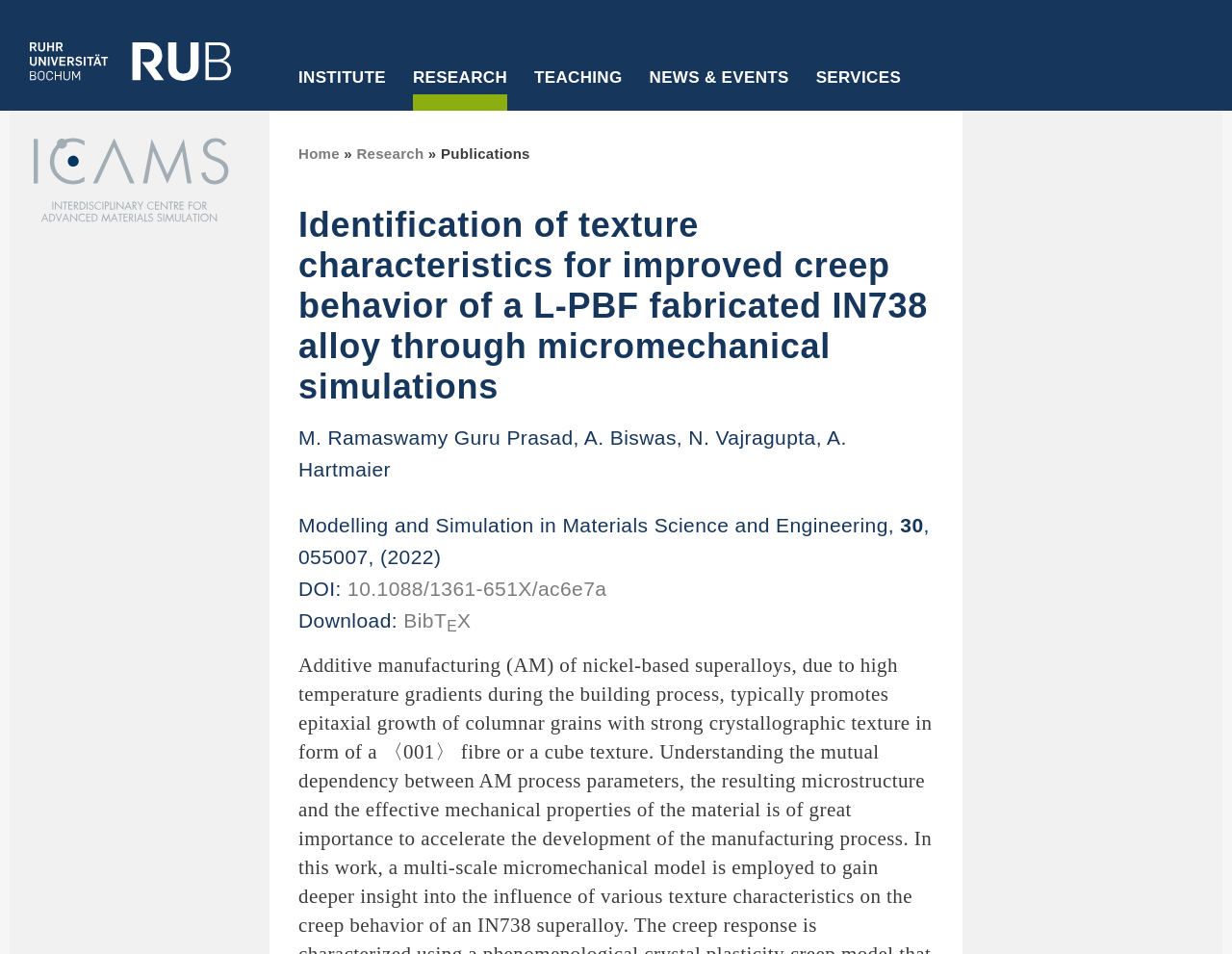What is the DOI of the research publication?
Utilize the information in the image to give a detailed answer to the question.

The DOI of the research publication can be found in the publication details section, where it is written as 'DOI: 10.1088/1361-651X/ac6e7a'.